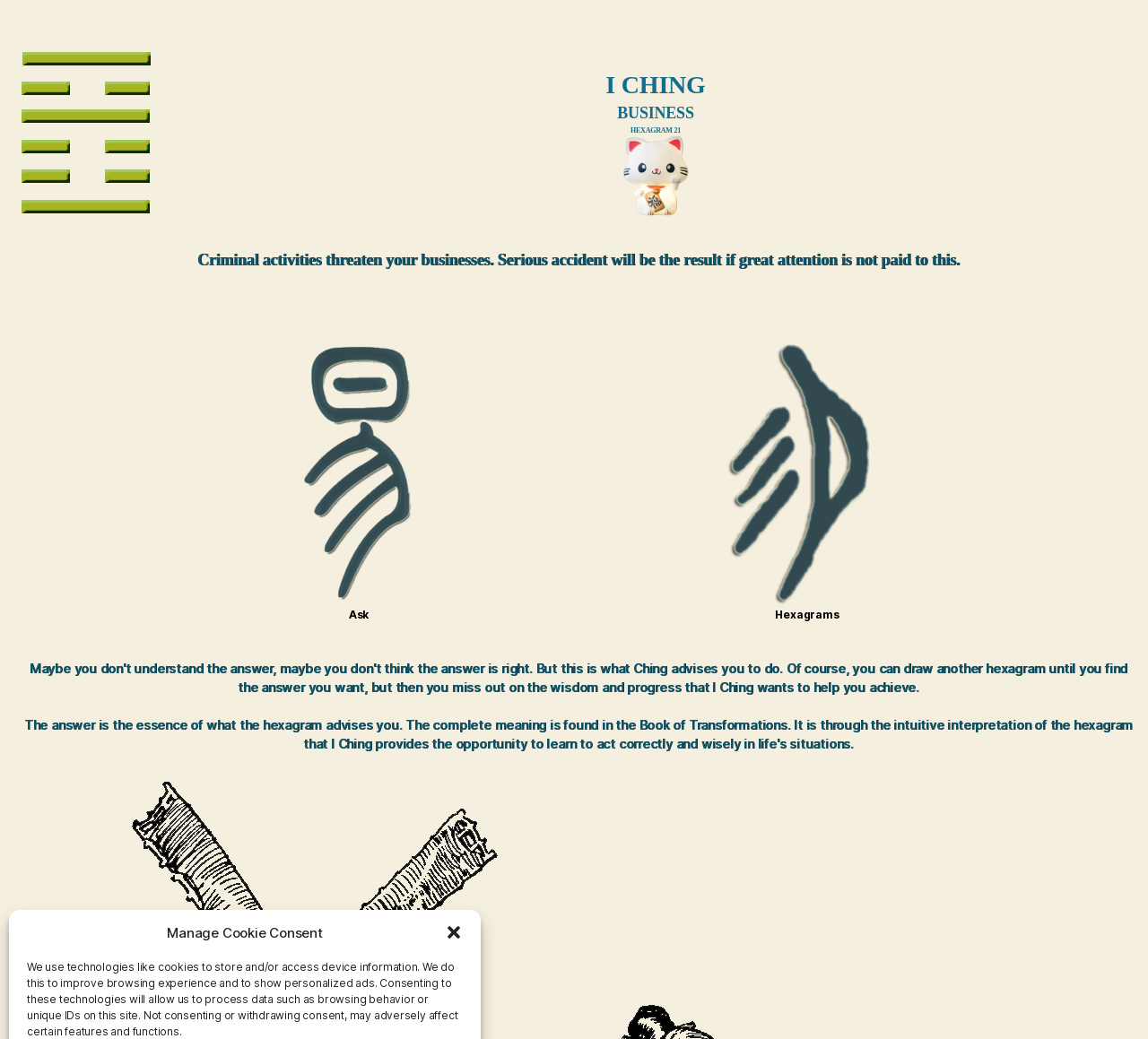What is the image above the text 'BUSINESS'?
Please ensure your answer to the question is detailed and covers all necessary aspects.

Above the text 'BUSINESS', there is an image related to I Ching business, which is likely a symbol or logo associated with I Ching business hexagrams.